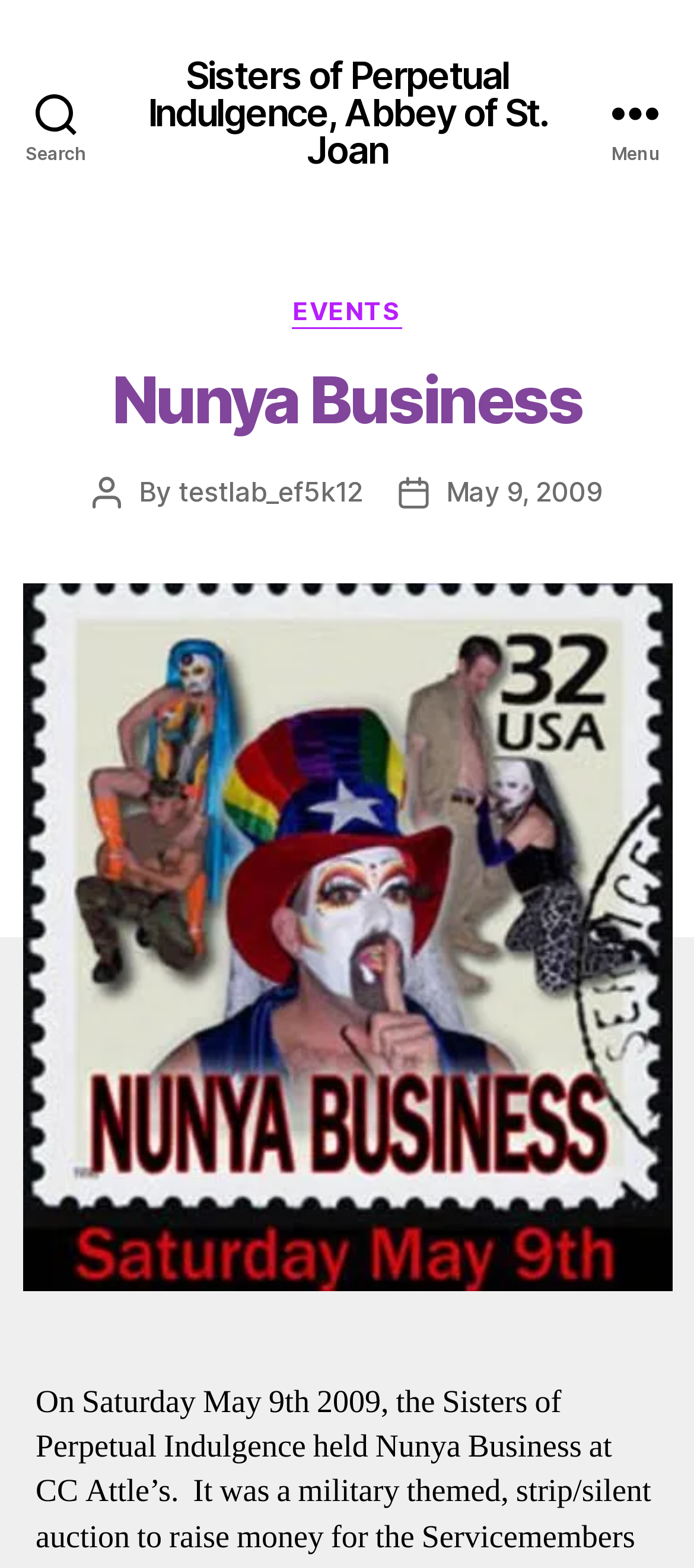What is the name of the organization?
Refer to the image and provide a one-word or short phrase answer.

Sisters of Perpetual Indulgence